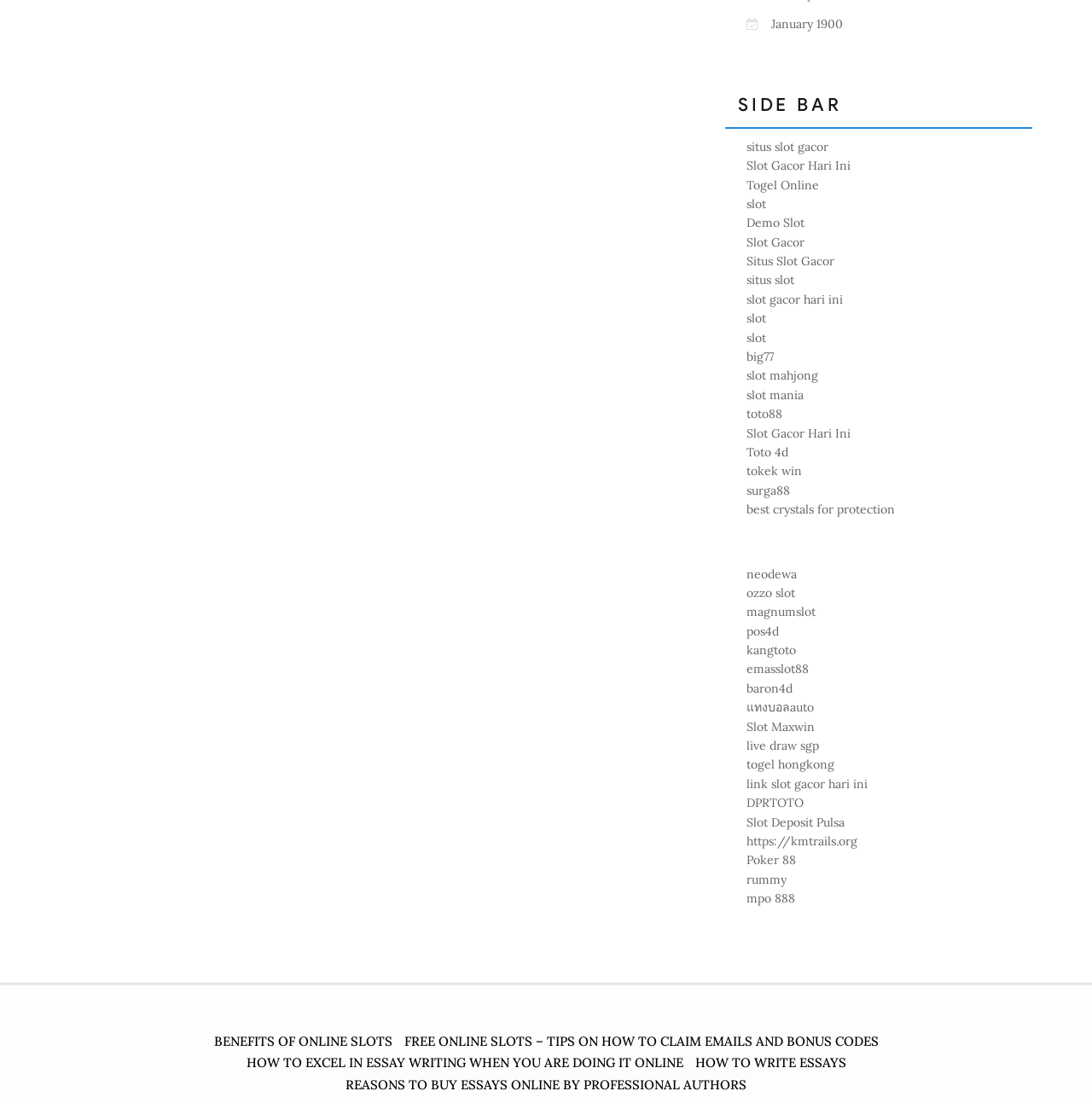Determine the bounding box coordinates of the section I need to click to execute the following instruction: "Visit 'BENEFITS OF ONLINE SLOTS'". Provide the coordinates as four float numbers between 0 and 1, i.e., [left, top, right, bottom].

[0.196, 0.941, 0.359, 0.956]